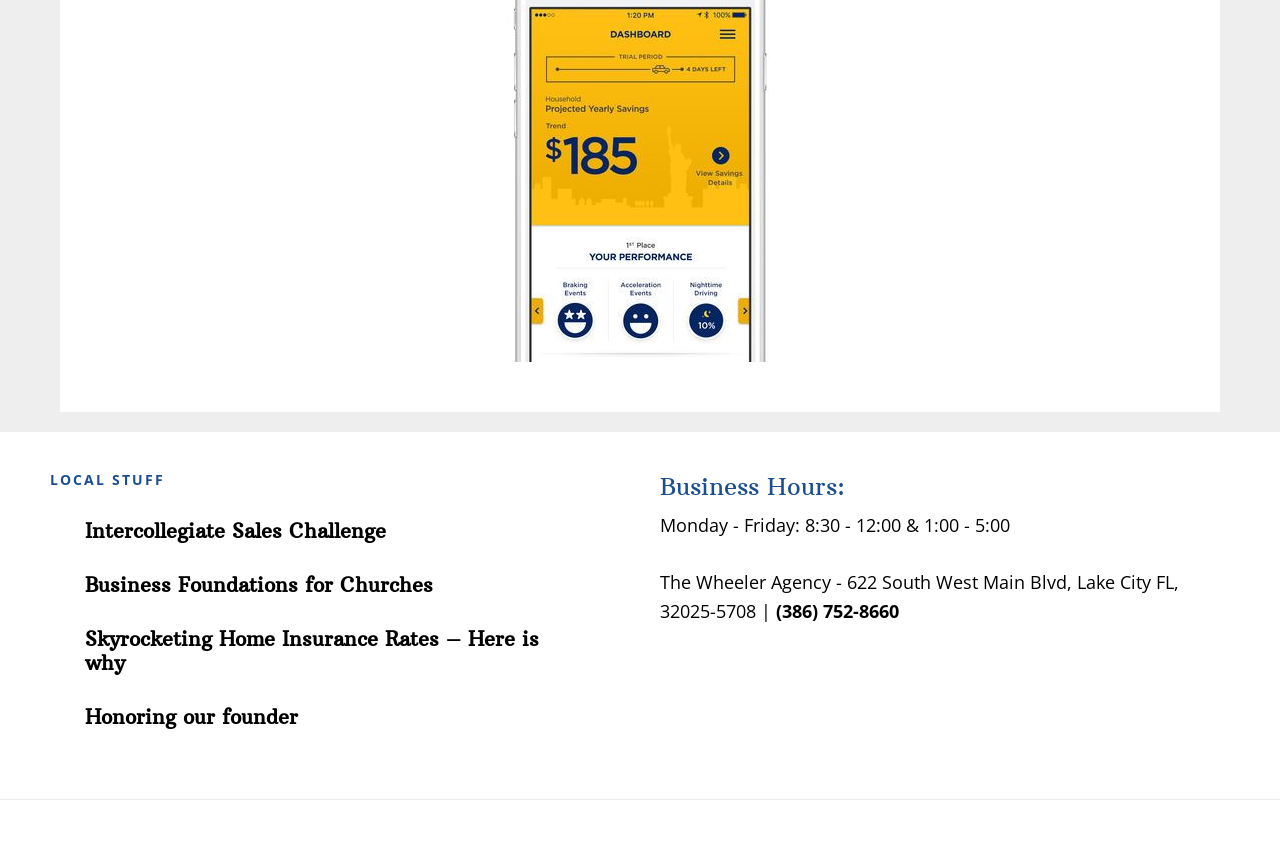Answer the question below in one word or phrase:
How many links are in the 'Intercollegiate Sales Challenge' article?

1